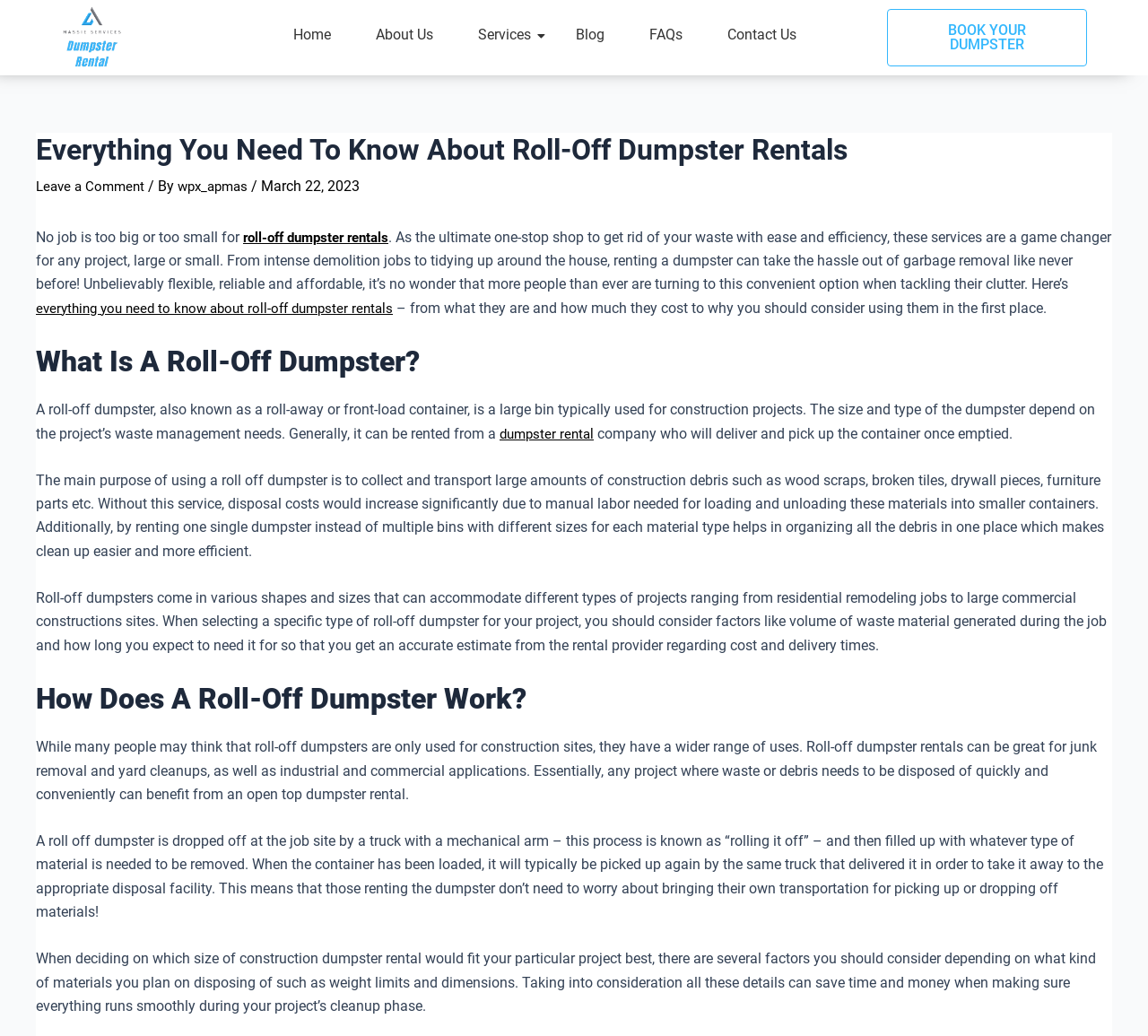How does a roll-off dumpster work? Look at the image and give a one-word or short phrase answer.

Delivered, filled, and picked up by a truck